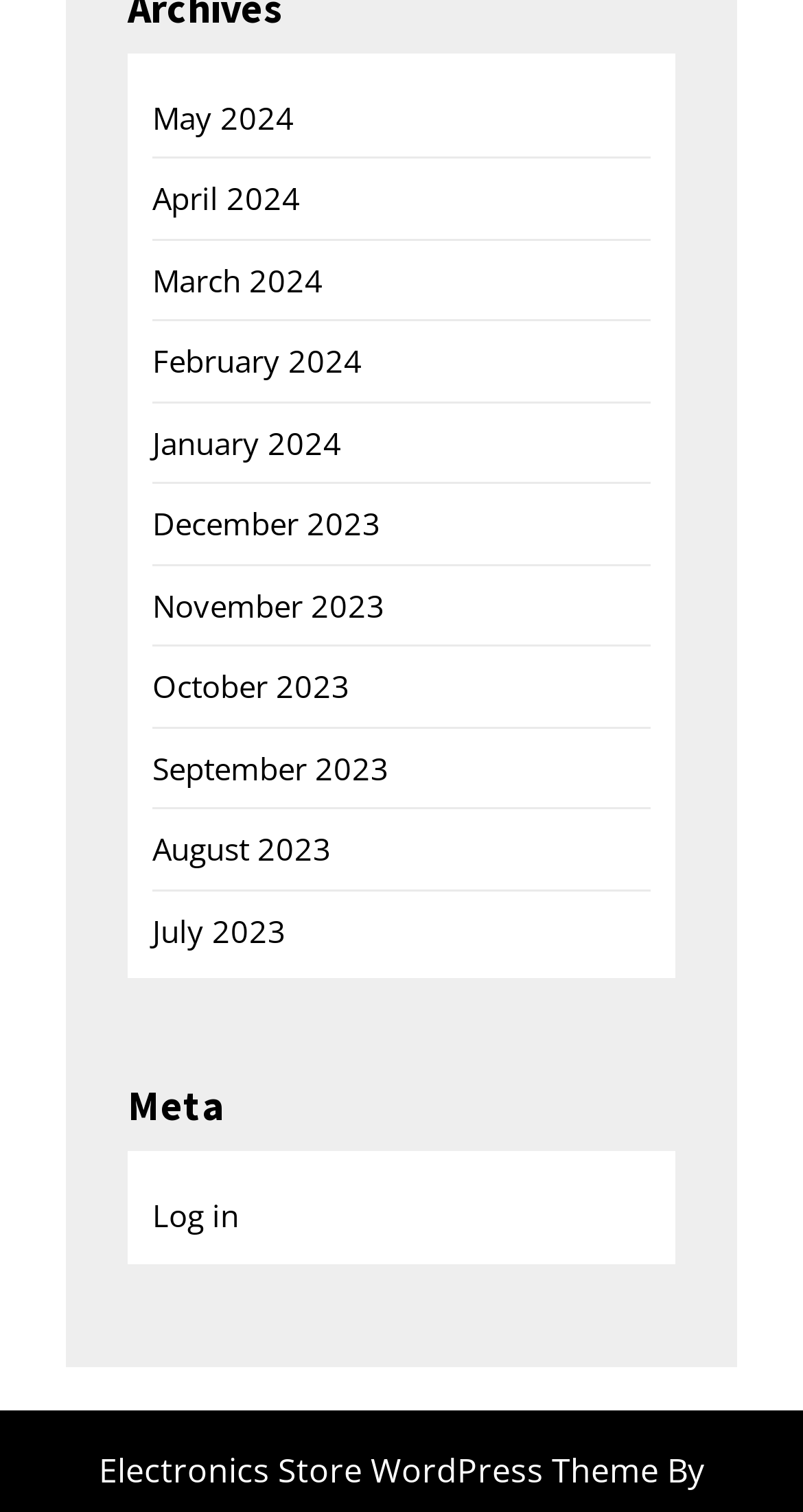Is there a login option?
From the image, provide a succinct answer in one word or a short phrase.

Yes